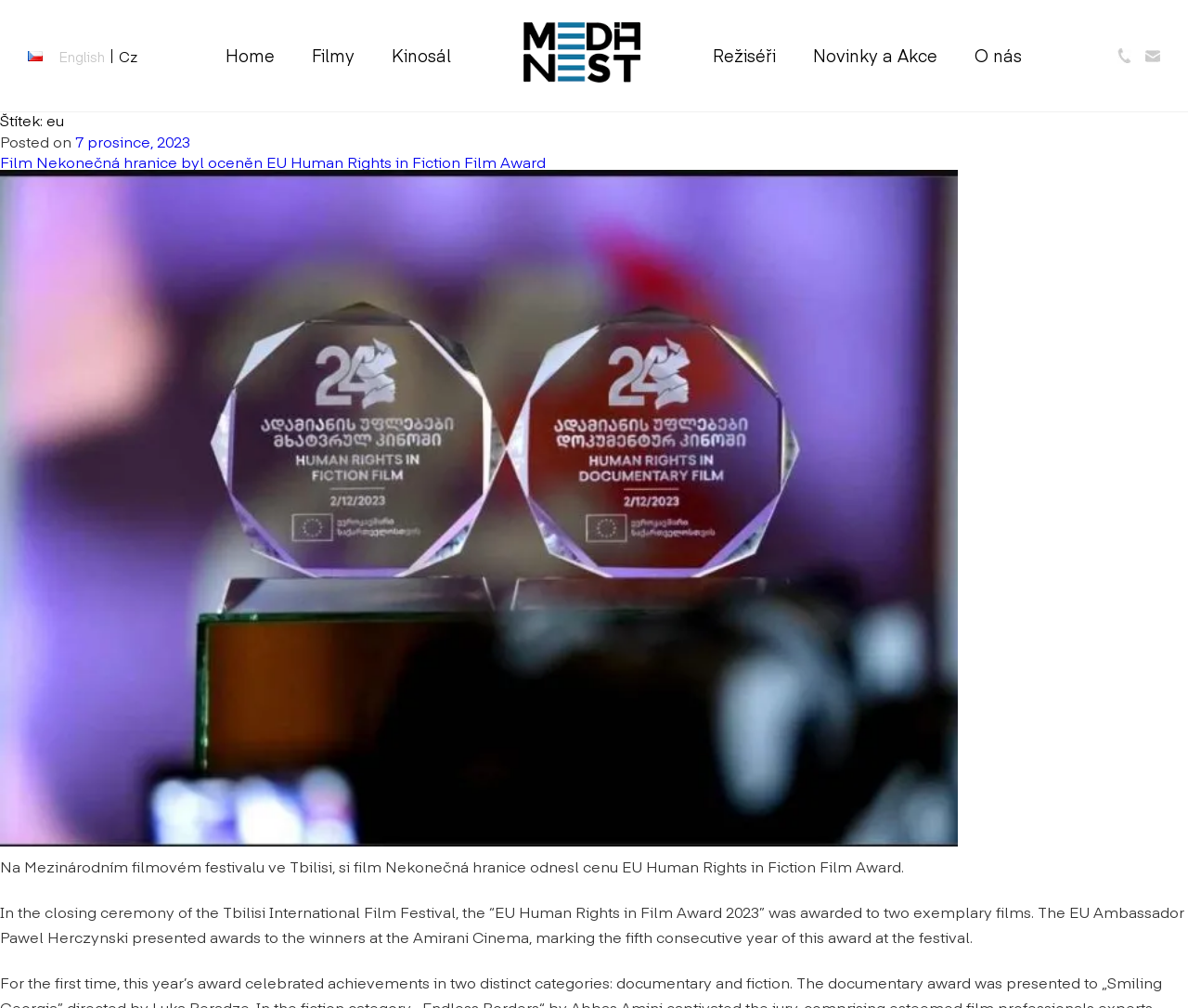Identify the bounding box coordinates of the clickable region necessary to fulfill the following instruction: "Go to Home page". The bounding box coordinates should be four float numbers between 0 and 1, i.e., [left, top, right, bottom].

[0.176, 0.0, 0.246, 0.11]